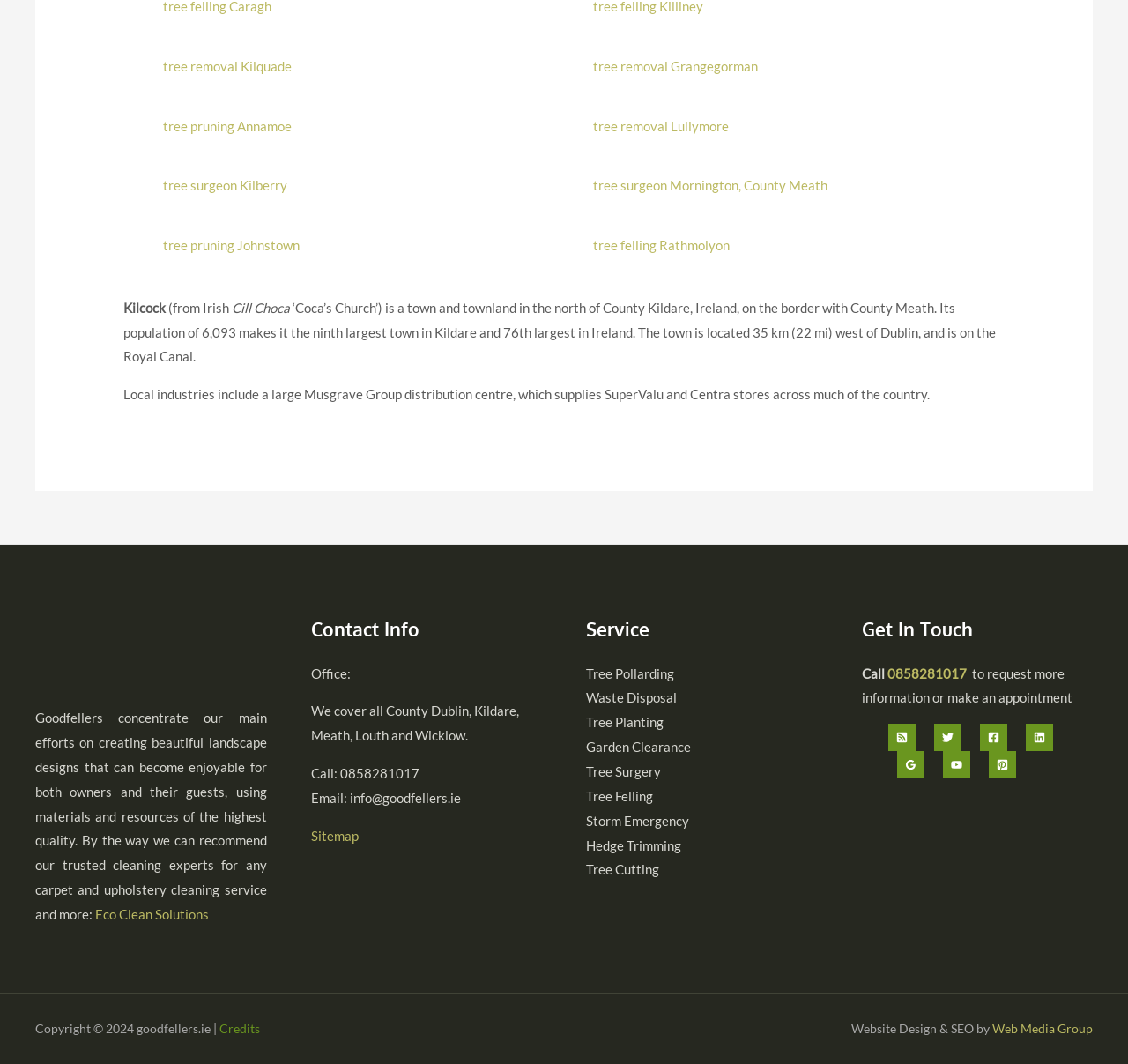Please find and report the bounding box coordinates of the element to click in order to perform the following action: "Click the link to learn about tree removal in Kilquade". The coordinates should be expressed as four float numbers between 0 and 1, in the format [left, top, right, bottom].

[0.145, 0.055, 0.259, 0.069]